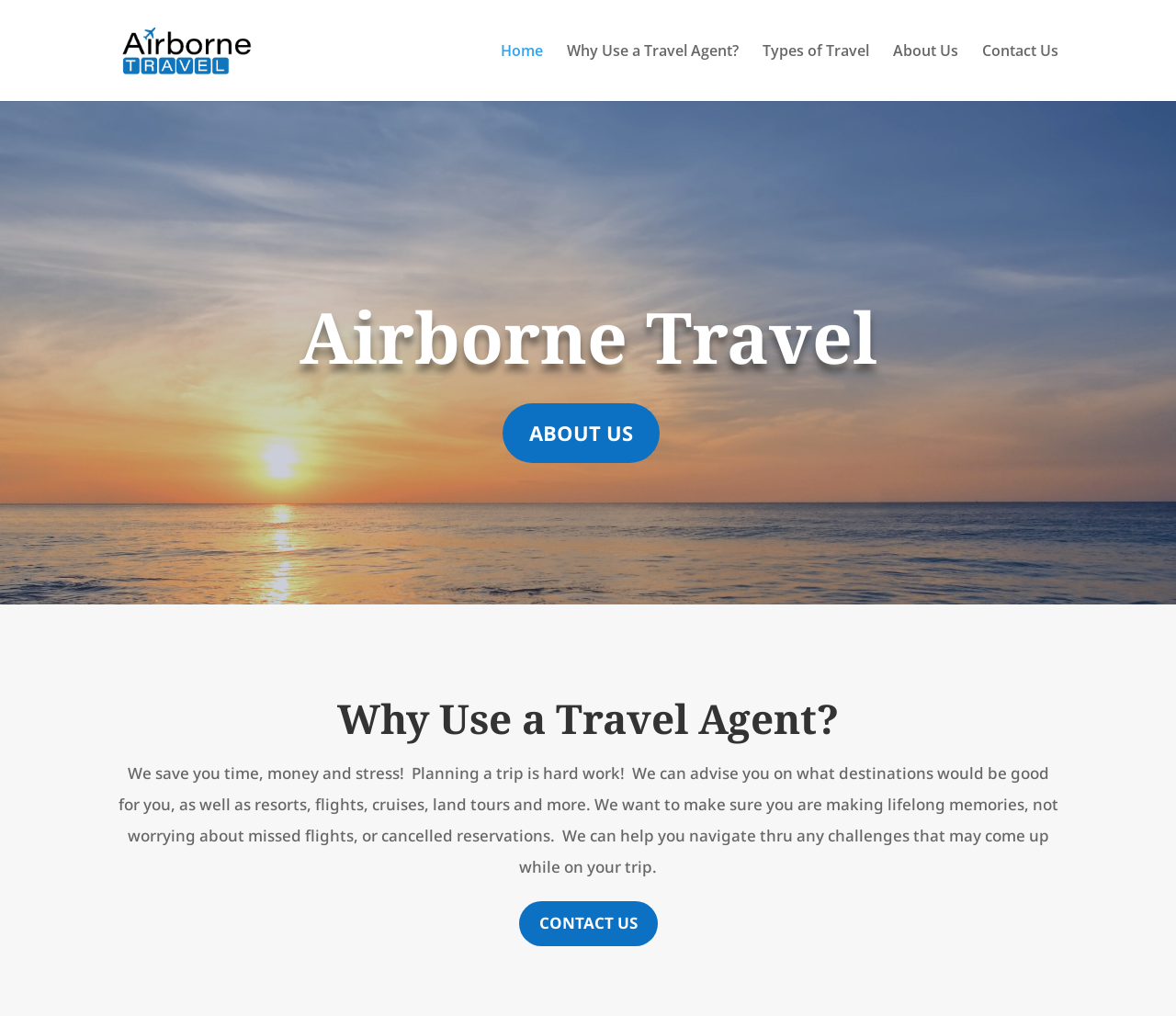Given the element description "Types of Travel", identify the bounding box of the corresponding UI element.

[0.648, 0.043, 0.739, 0.099]